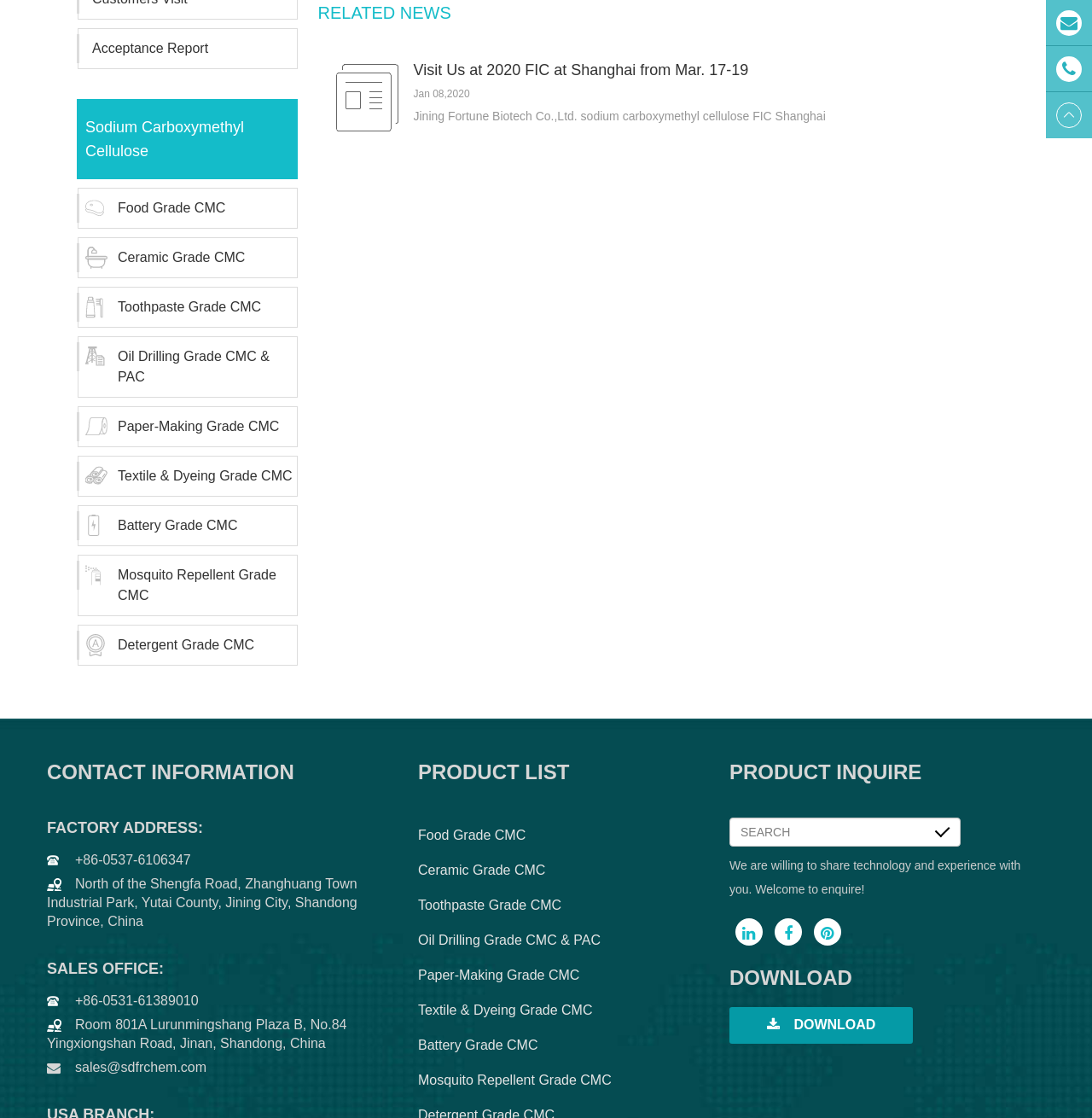Using the provided element description: "Mosquito Repellent Grade CMC", determine the bounding box coordinates of the corresponding UI element in the screenshot.

[0.383, 0.96, 0.56, 0.973]